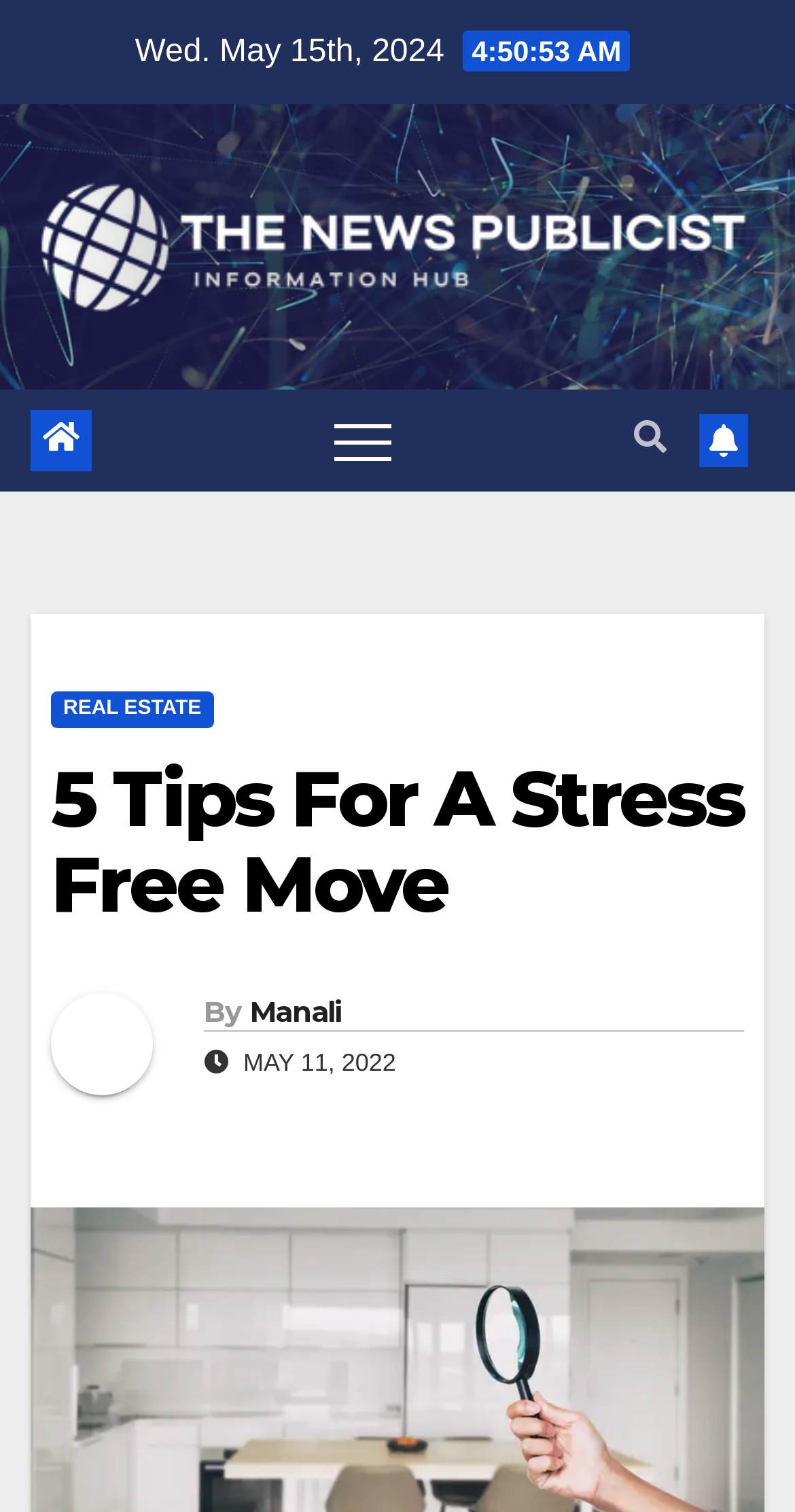Using the provided element description, identify the bounding box coordinates as (top-left x, top-left y, bottom-right x, bottom-right y). Ensure all values are between 0 and 1. Description: alt="The News Publicist"

[0.038, 0.103, 0.962, 0.224]